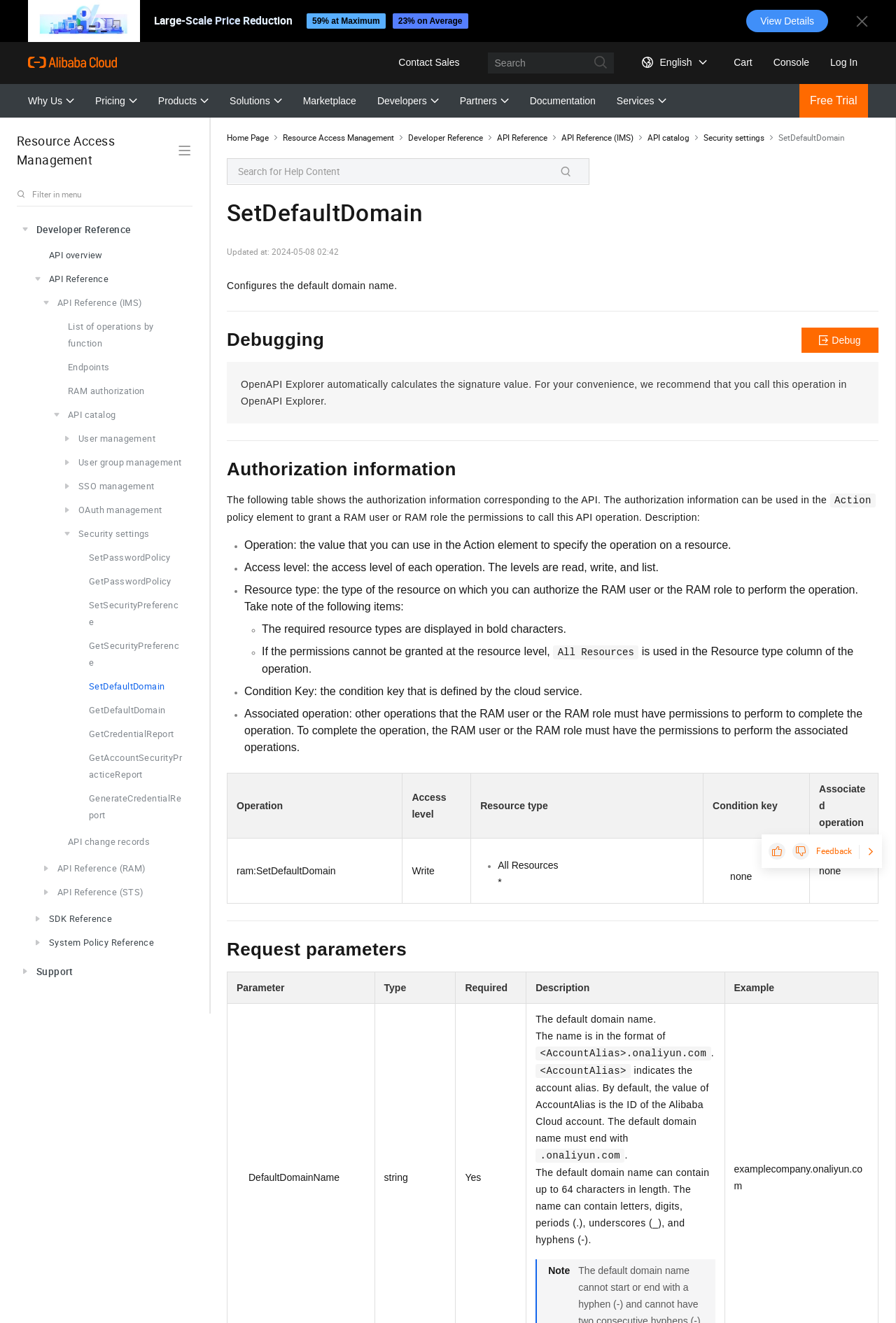Ascertain the bounding box coordinates for the UI element detailed here: "Security". The coordinates should be provided as [left, top, right, bottom] with each value being a float between 0 and 1.

[0.033, 0.122, 0.212, 0.14]